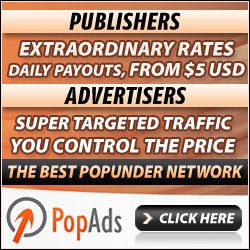Generate a detailed explanation of the scene depicted in the image.

The image showcases a promotional banner for PopAds, a popunder ad network. The design emphasizes key offerings for both publishers and advertisers. The top section boldly states "PUBLISHERS" and highlights "EXTRAORDINARY RATES" with a call to action regarding daily payouts starting from $5 USD. Below this, the banner addresses advertisers, featuring the phrase "SUPER TARGETED TRAFFIC" and emphasizing control over pricing. The overall design is visually engaging with a rich color scheme that draws attention and encourages clicks, making it clear that PopAds aims to provide effective monetization solutions in the digital advertising landscape.